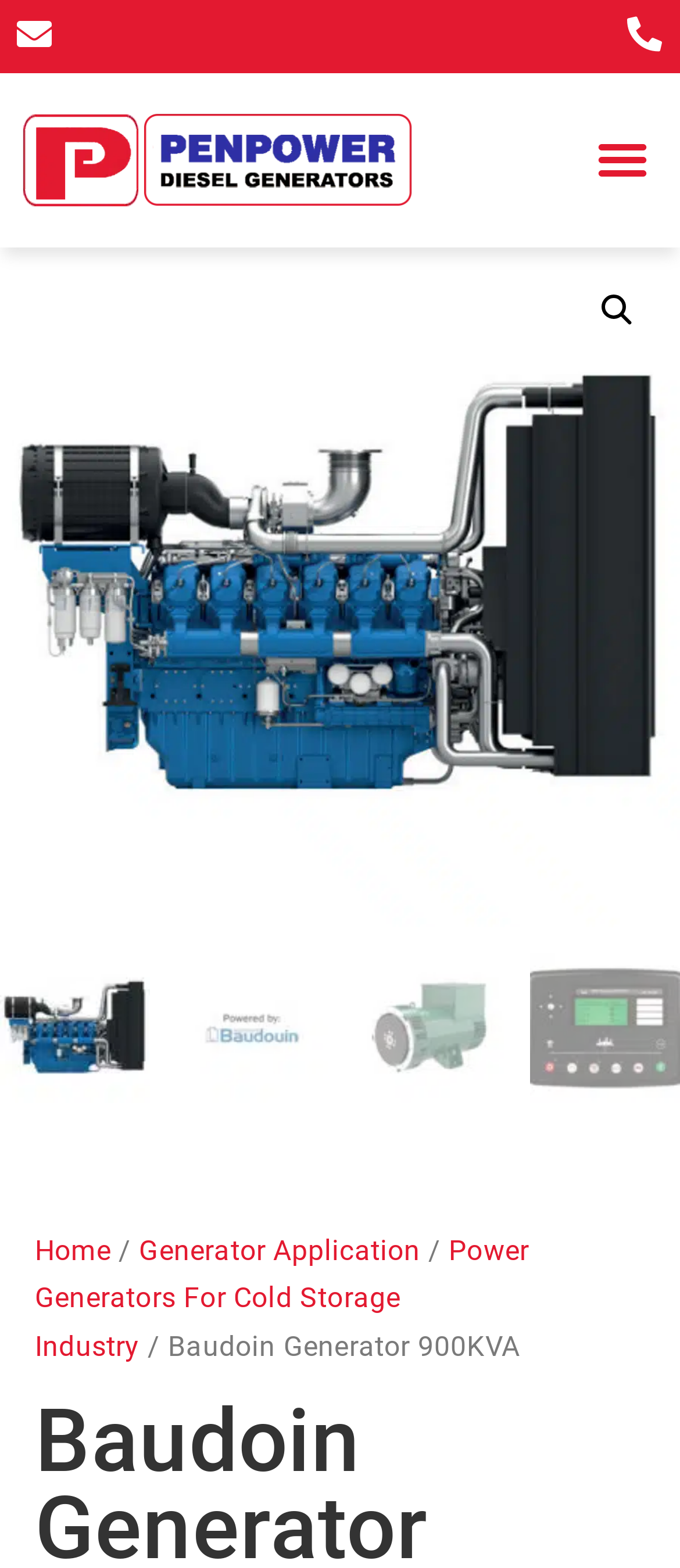Provide a short answer to the following question with just one word or phrase: What is the company name associated with the generator?

PenPower Diesel Generators